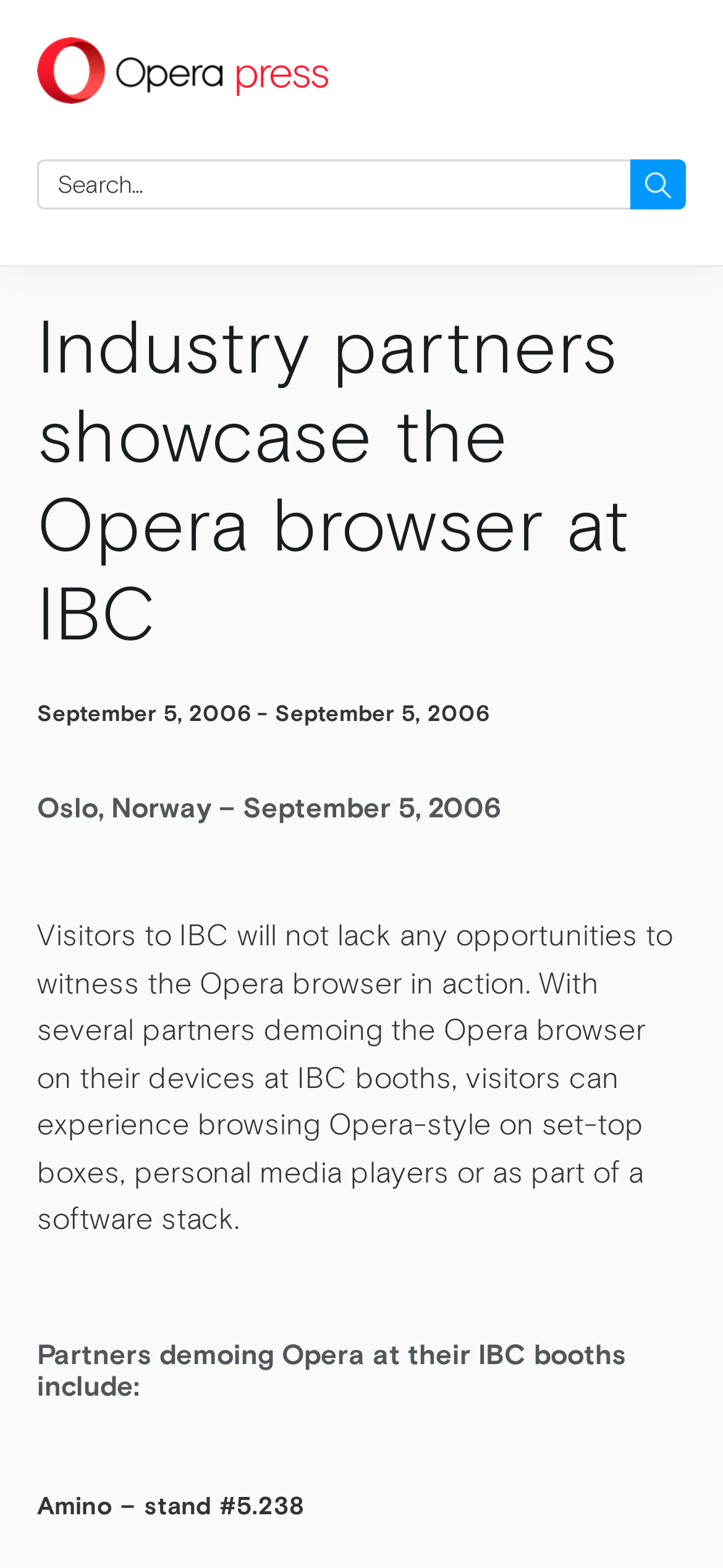How many partners are demoing Opera at their IBC booths?
Examine the image and provide an in-depth answer to the question.

I found that Amino is one of the partners demoing Opera at their IBC booth, as mentioned in the heading 'Amino – stand #5.238'. There might be more partners mentioned in the webpage, but I can confirm at least one.